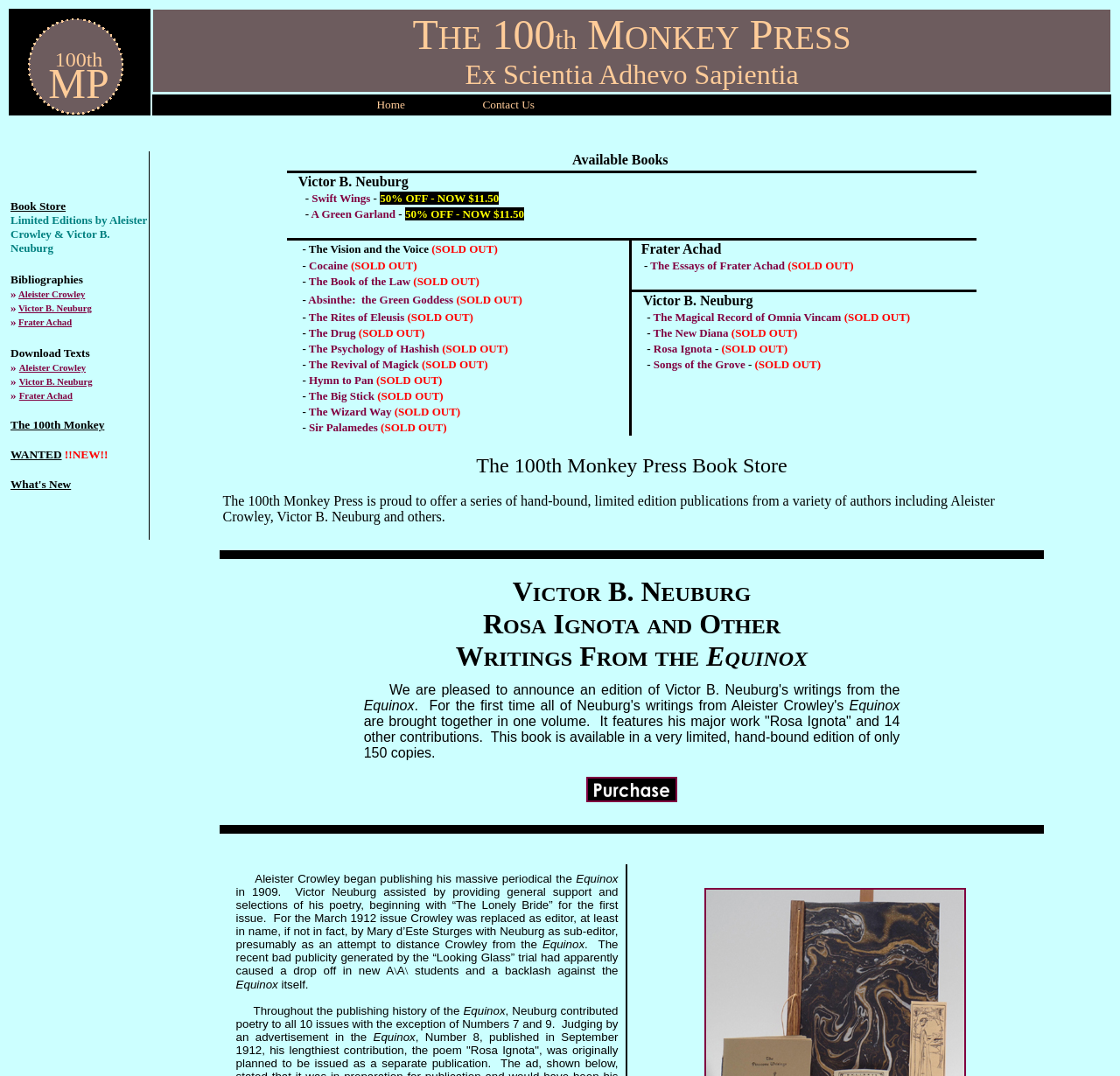Find the bounding box coordinates for the element that must be clicked to complete the instruction: "Click on Home". The coordinates should be four float numbers between 0 and 1, indicated as [left, top, right, bottom].

[0.294, 0.089, 0.362, 0.106]